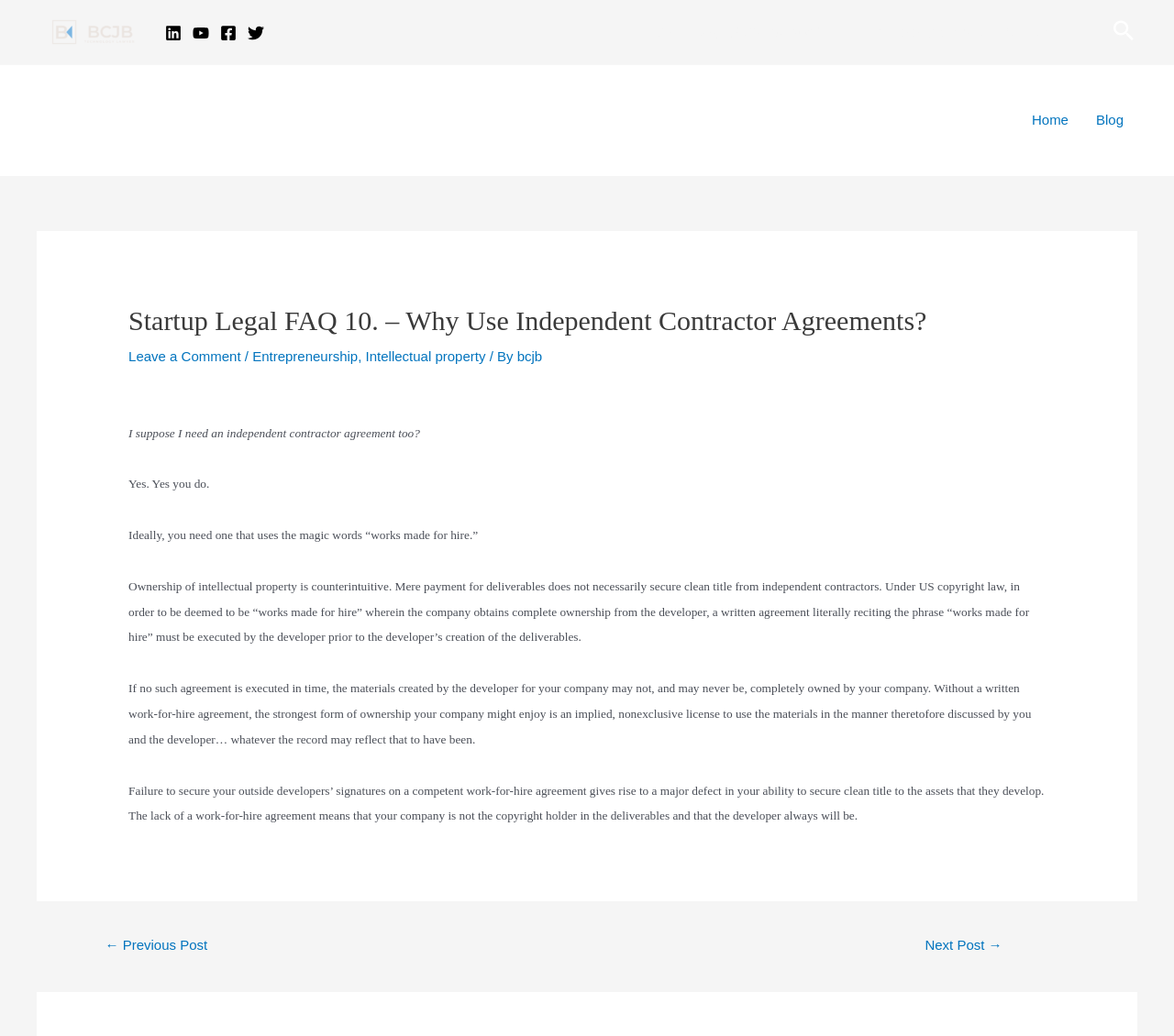What is the consequence of not having a work-for-hire agreement?
Provide a concise answer using a single word or phrase based on the image.

Developer retains copyright